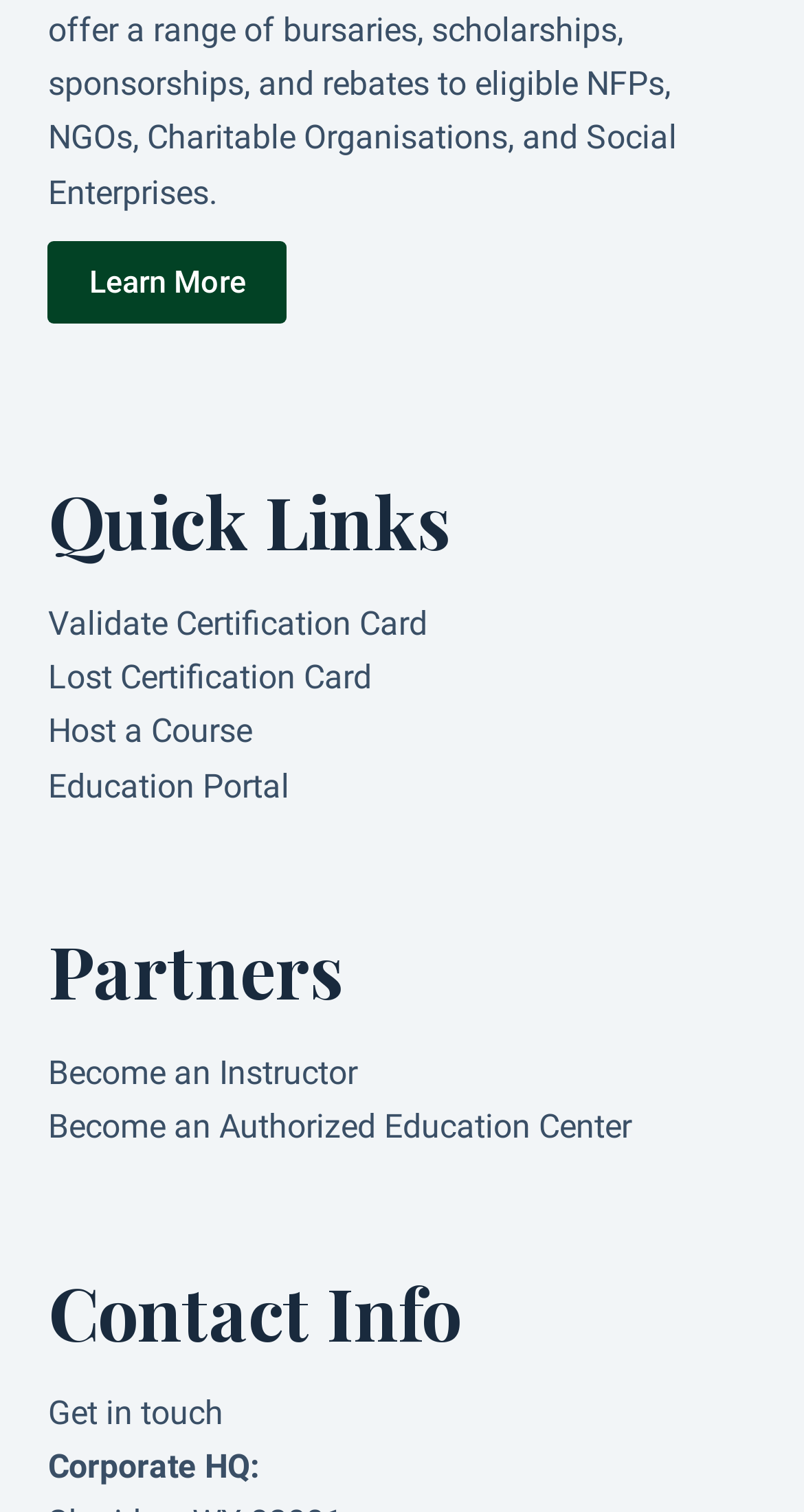Please specify the bounding box coordinates of the clickable region necessary for completing the following instruction: "Host a course". The coordinates must consist of four float numbers between 0 and 1, i.e., [left, top, right, bottom].

[0.06, 0.471, 0.314, 0.497]